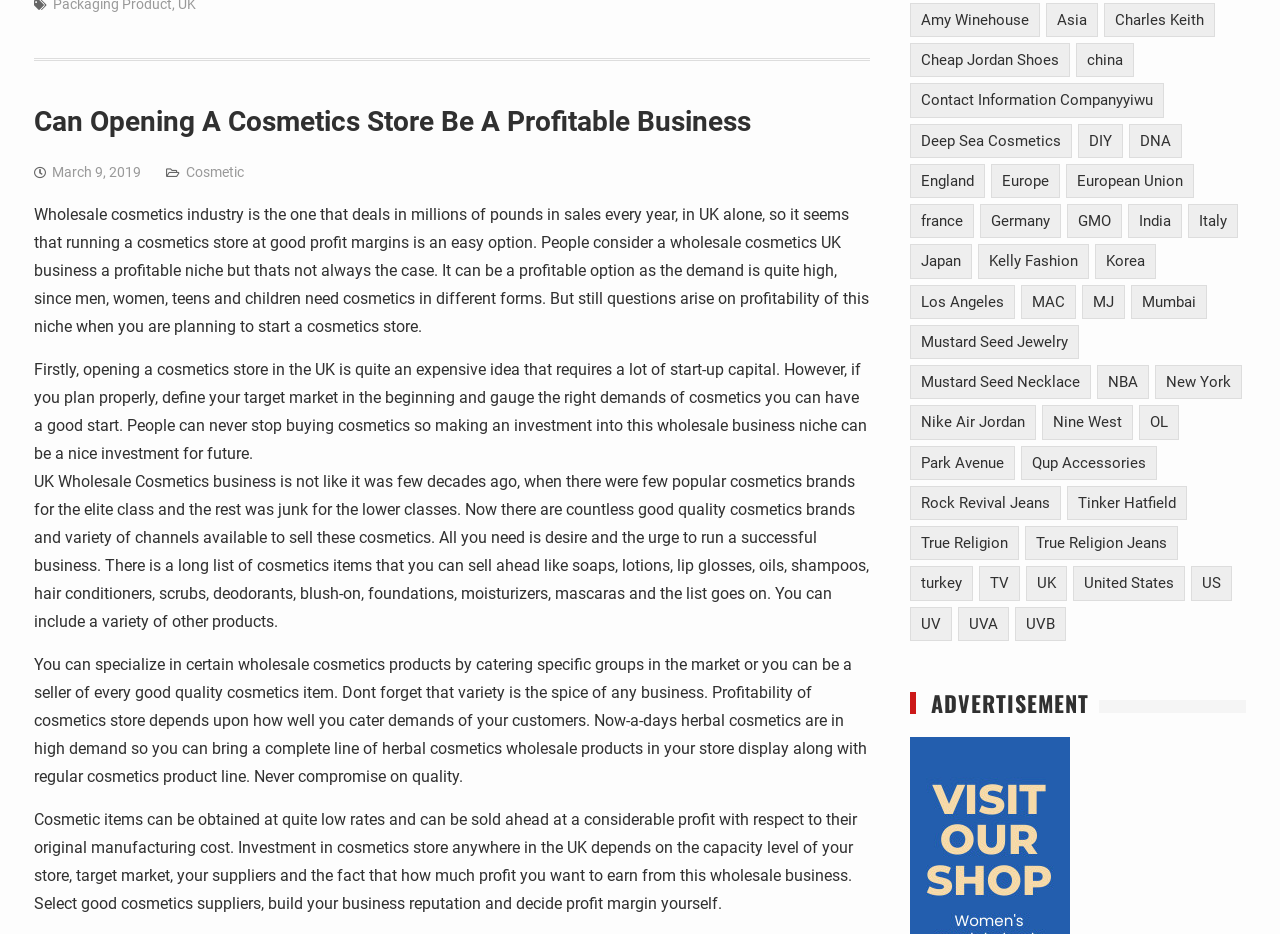Identify the bounding box coordinates for the region of the element that should be clicked to carry out the instruction: "Visit the page about 'Deep Sea Cosmetics'". The bounding box coordinates should be four float numbers between 0 and 1, i.e., [left, top, right, bottom].

[0.711, 0.132, 0.838, 0.169]